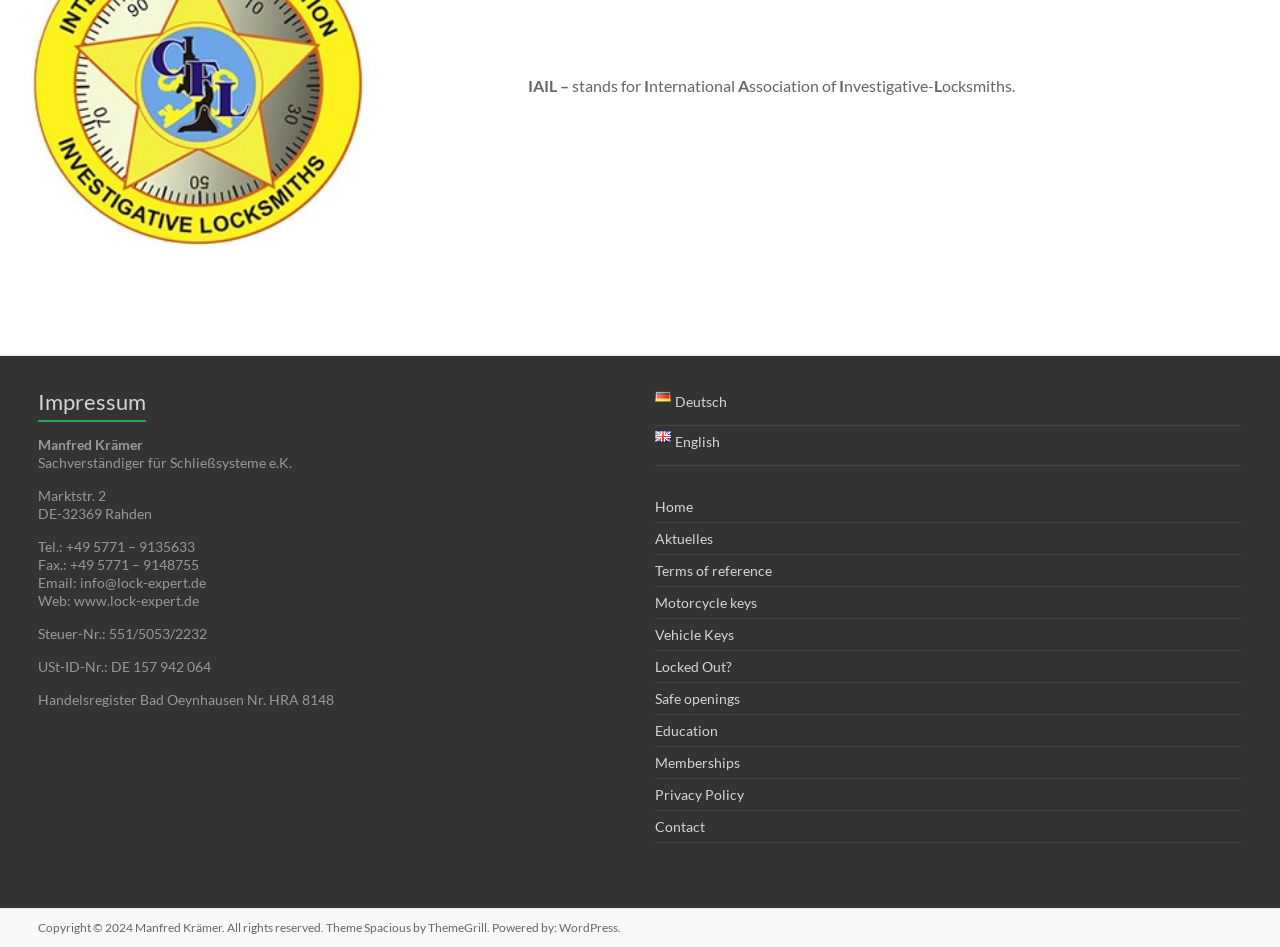Determine the bounding box coordinates for the clickable element required to fulfill the instruction: "Click on Impressum". Provide the coordinates as four float numbers between 0 and 1, i.e., [left, top, right, bottom].

[0.03, 0.407, 0.488, 0.46]